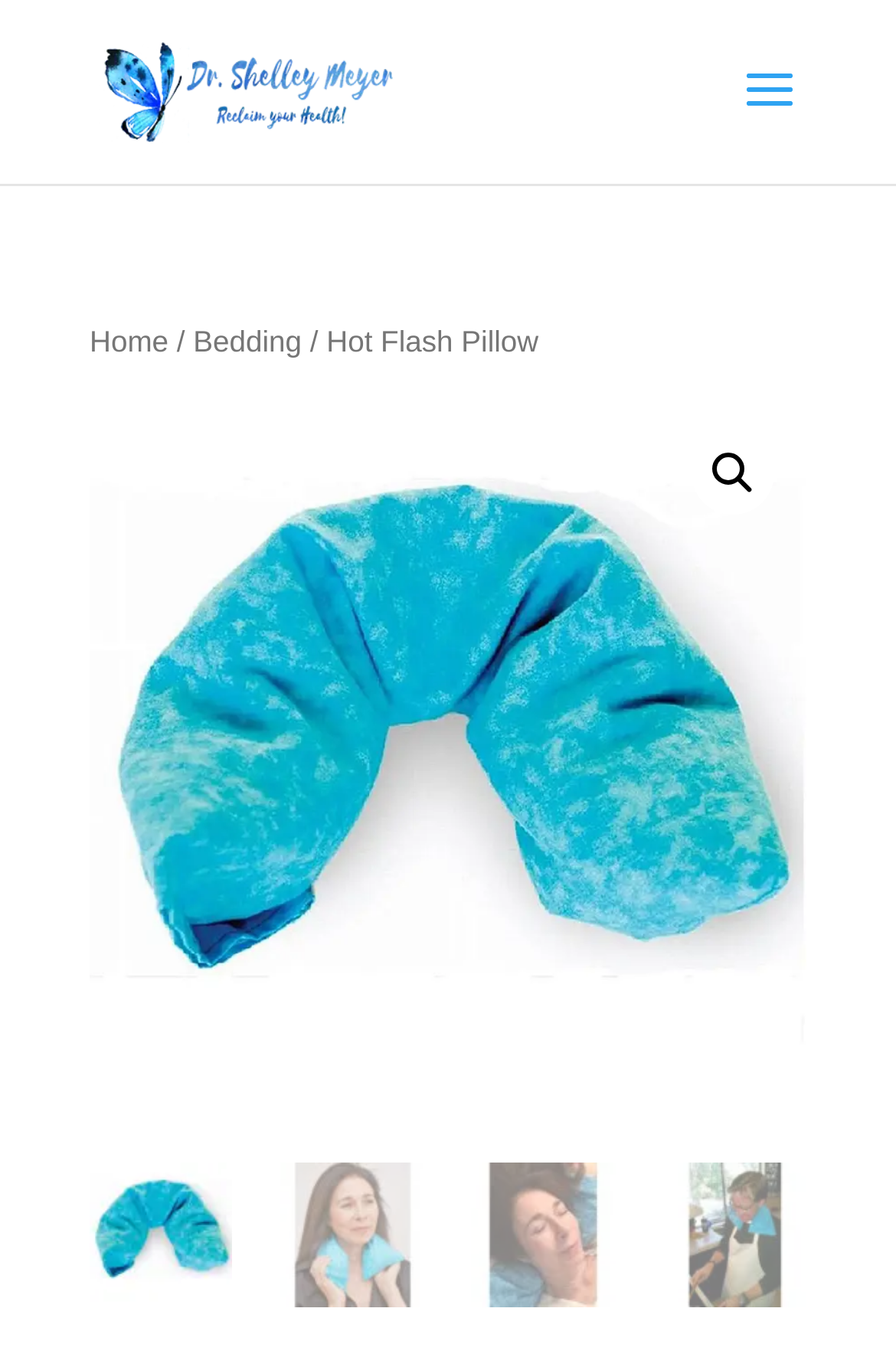Answer with a single word or phrase: 
How many images are there at the bottom of the webpage?

4